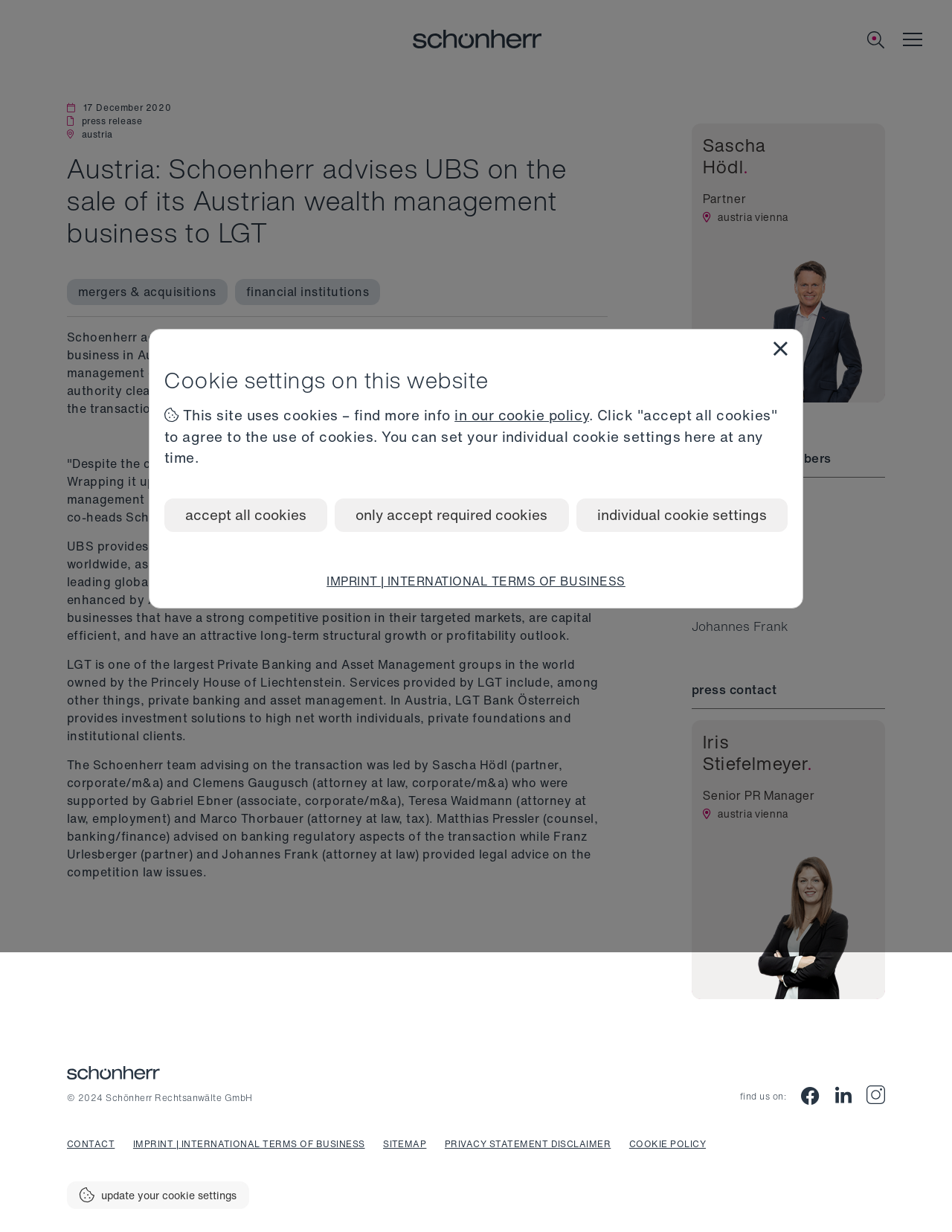Please identify the bounding box coordinates of the element I should click to complete this instruction: 'contact Sascha Hödl'. The coordinates should be given as four float numbers between 0 and 1, like this: [left, top, right, bottom].

[0.77, 0.232, 0.918, 0.247]